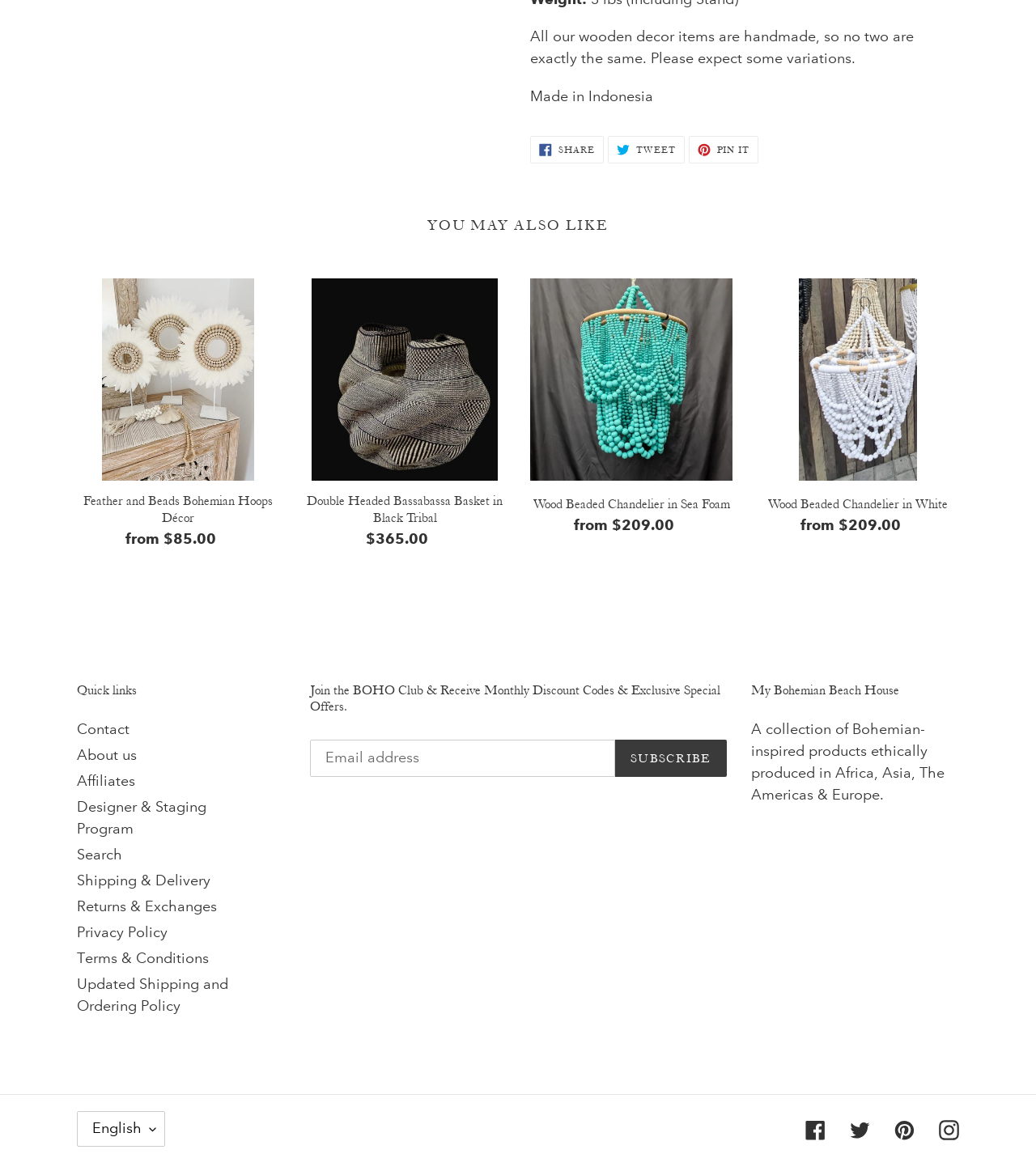Bounding box coordinates are specified in the format (top-left x, top-left y, bottom-right x, bottom-right y). All values are floating point numbers bounded between 0 and 1. Please provide the bounding box coordinate of the region this sentence describes: Wood Beaded Chandelier in White

[0.73, 0.242, 0.926, 0.471]